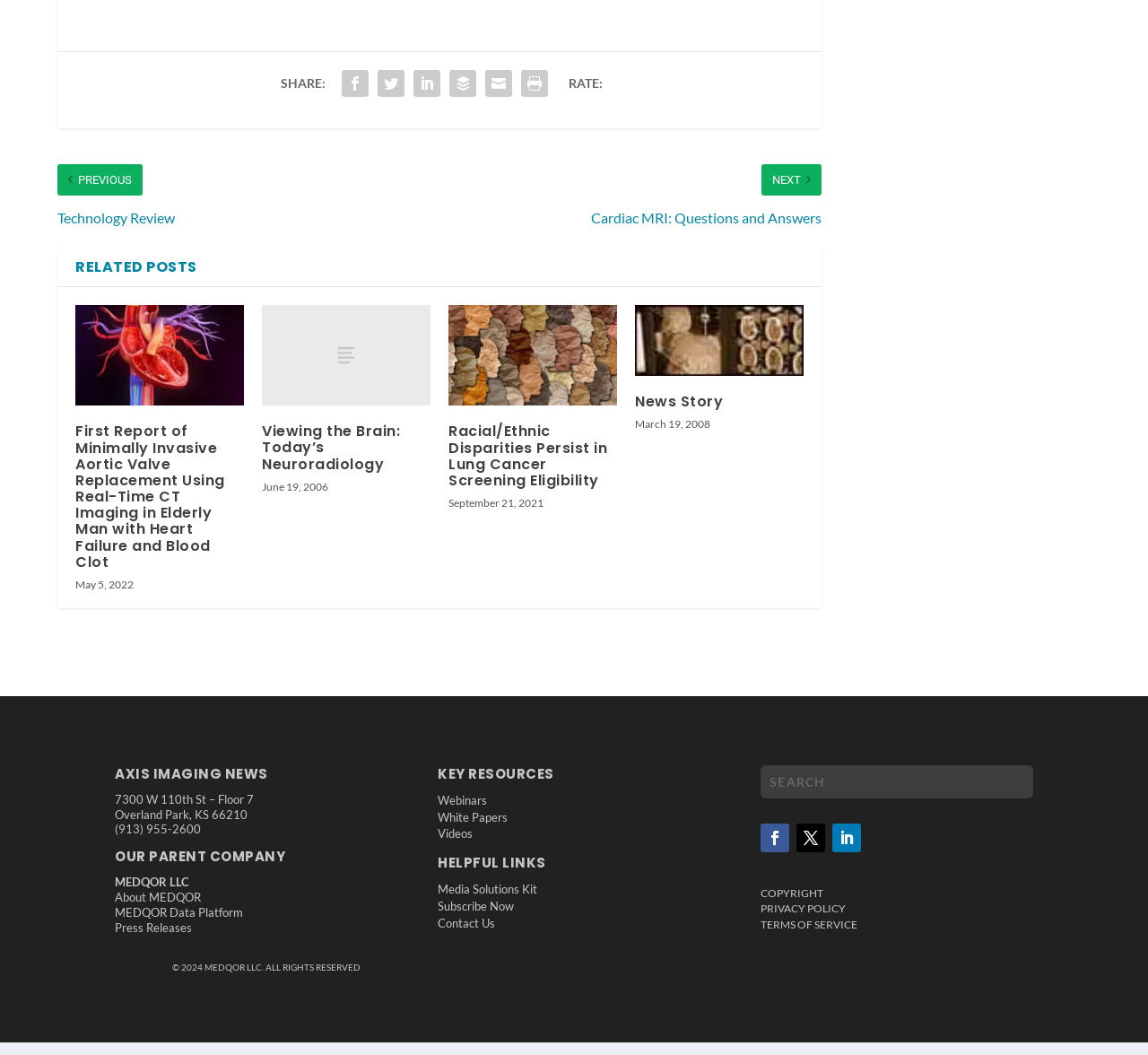Please locate the bounding box coordinates of the element that should be clicked to achieve the given instruction: "View related post".

[0.066, 0.305, 0.212, 0.401]